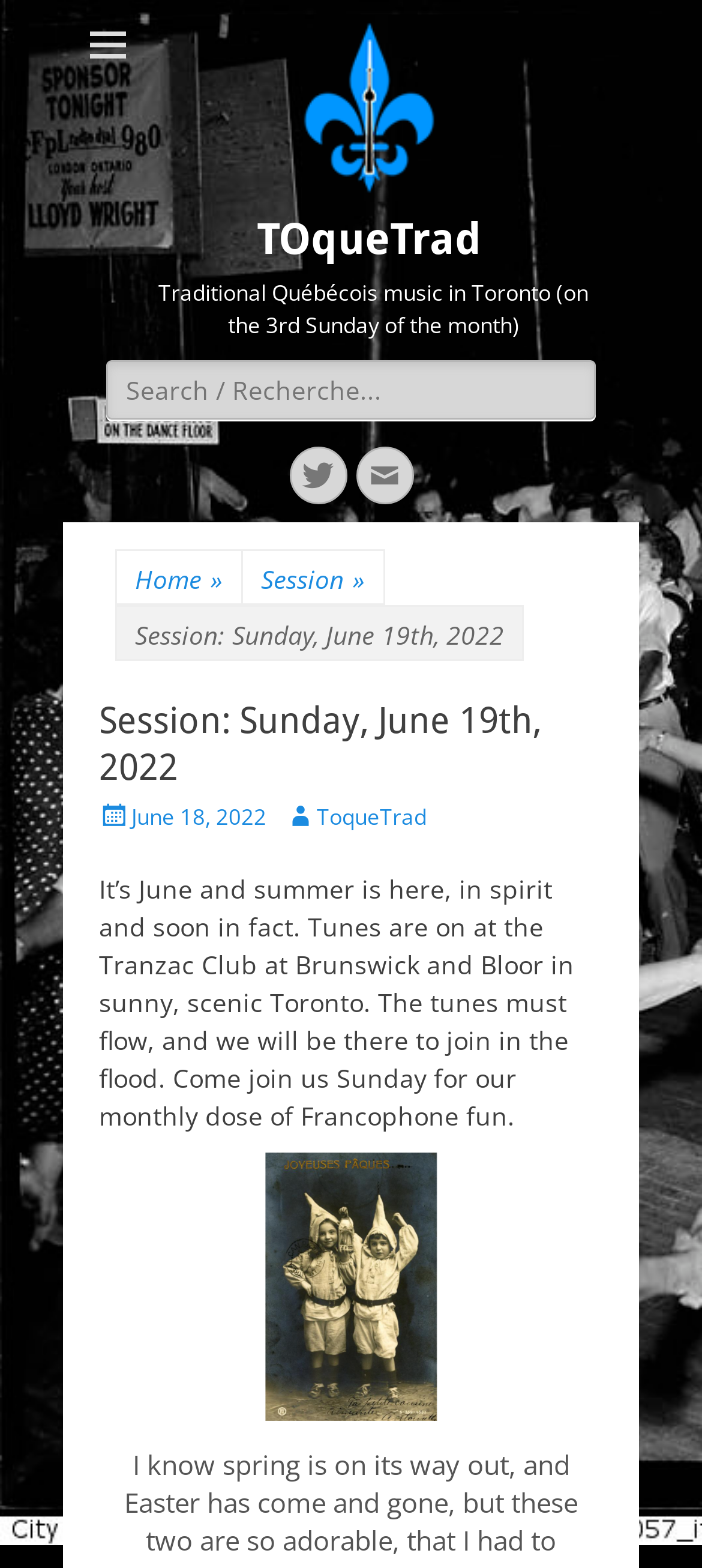Identify the bounding box coordinates of the region that should be clicked to execute the following instruction: "Type your email address".

None